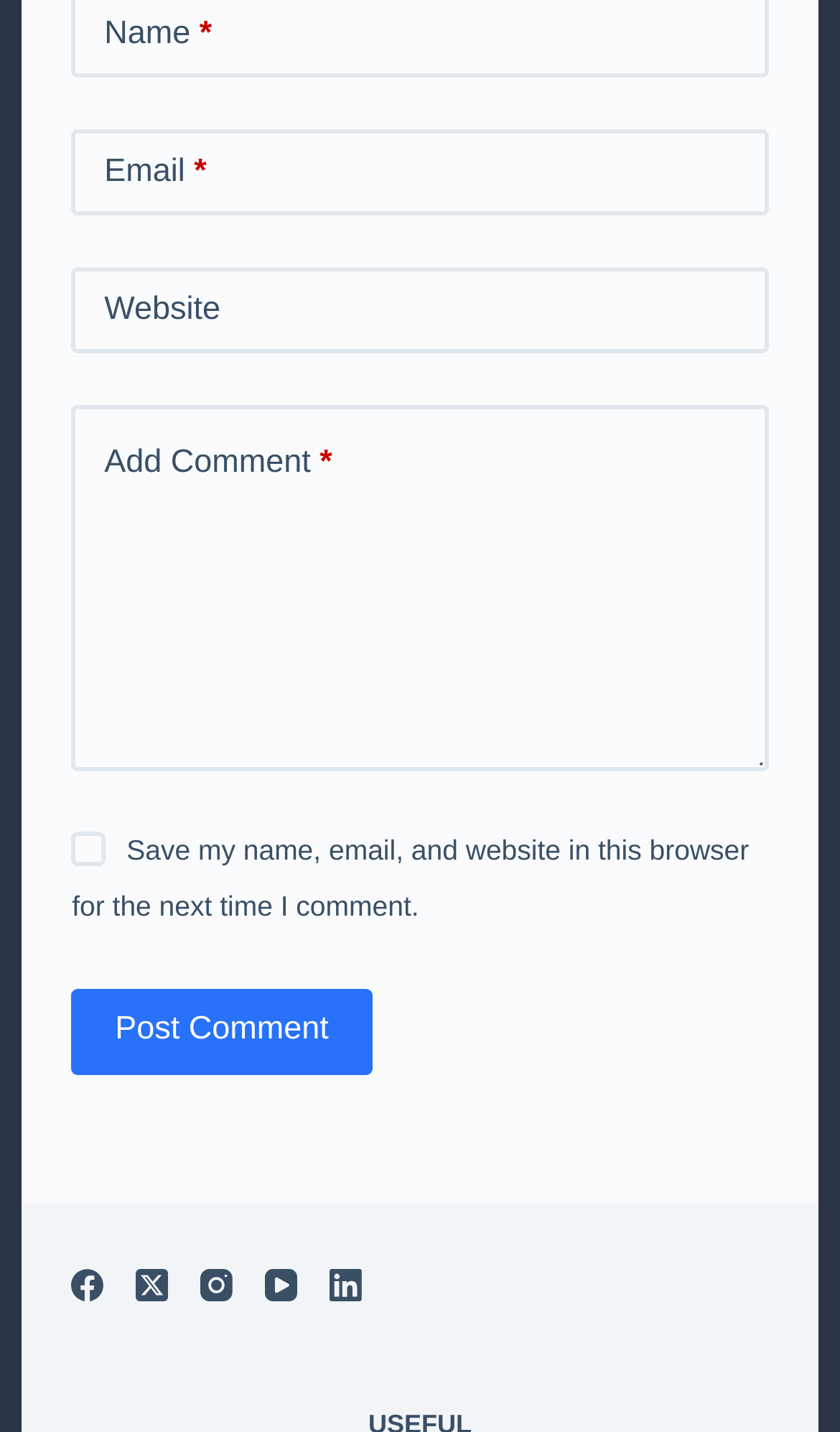What is the first field to fill in the comment form?
Refer to the screenshot and respond with a concise word or phrase.

Name